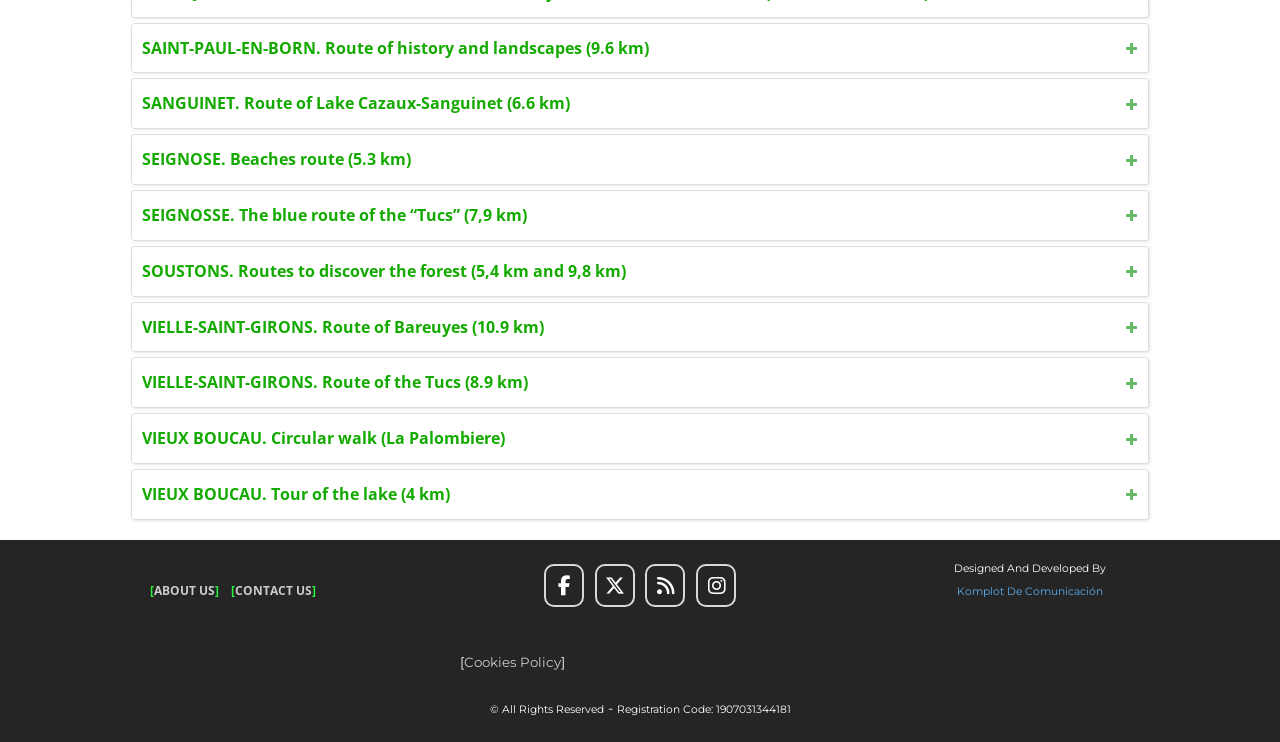Pinpoint the bounding box coordinates of the element to be clicked to execute the instruction: "Contact us".

[0.184, 0.784, 0.244, 0.807]